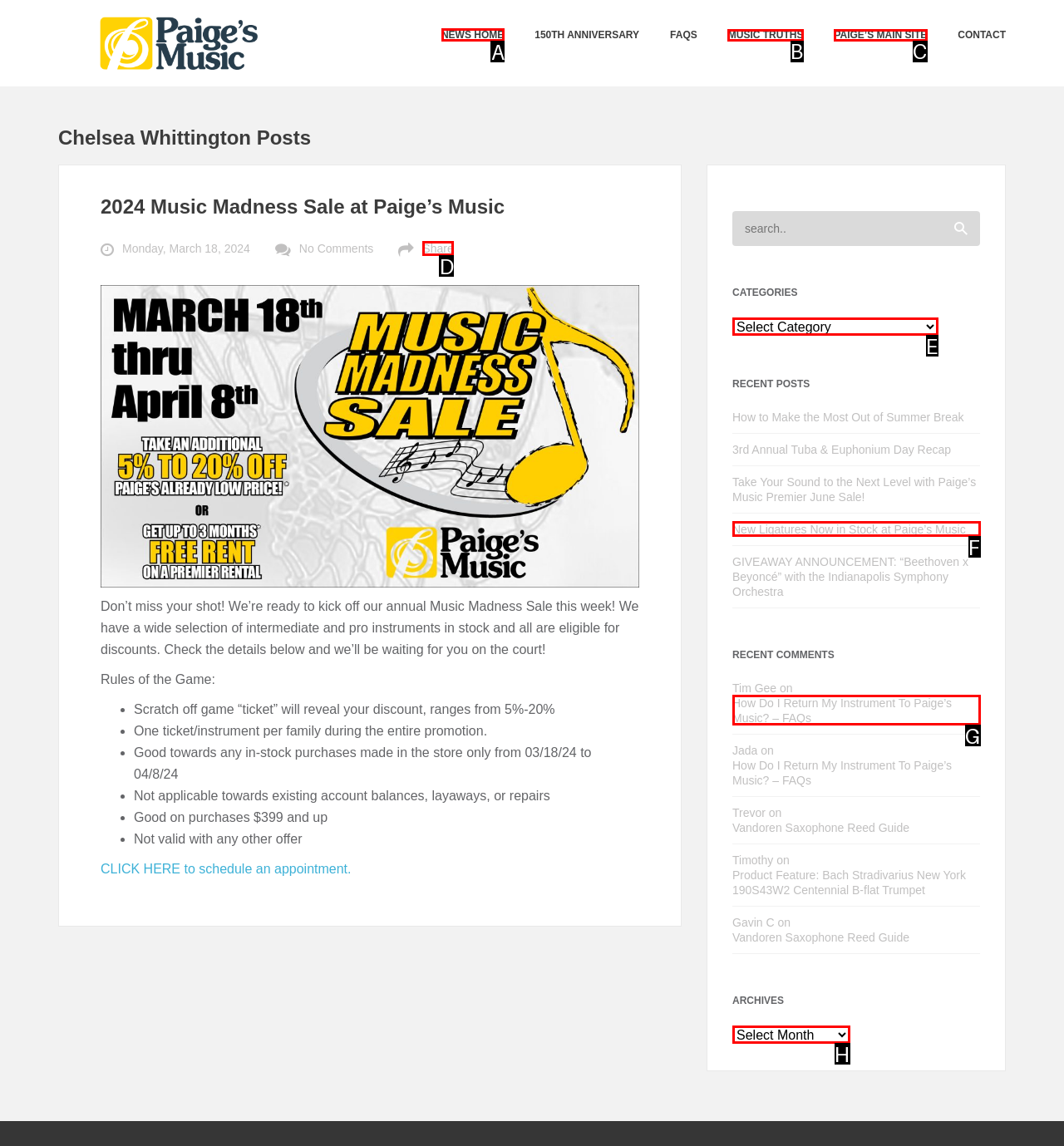Select the option I need to click to accomplish this task: Click NEWS HOME
Provide the letter of the selected choice from the given options.

A